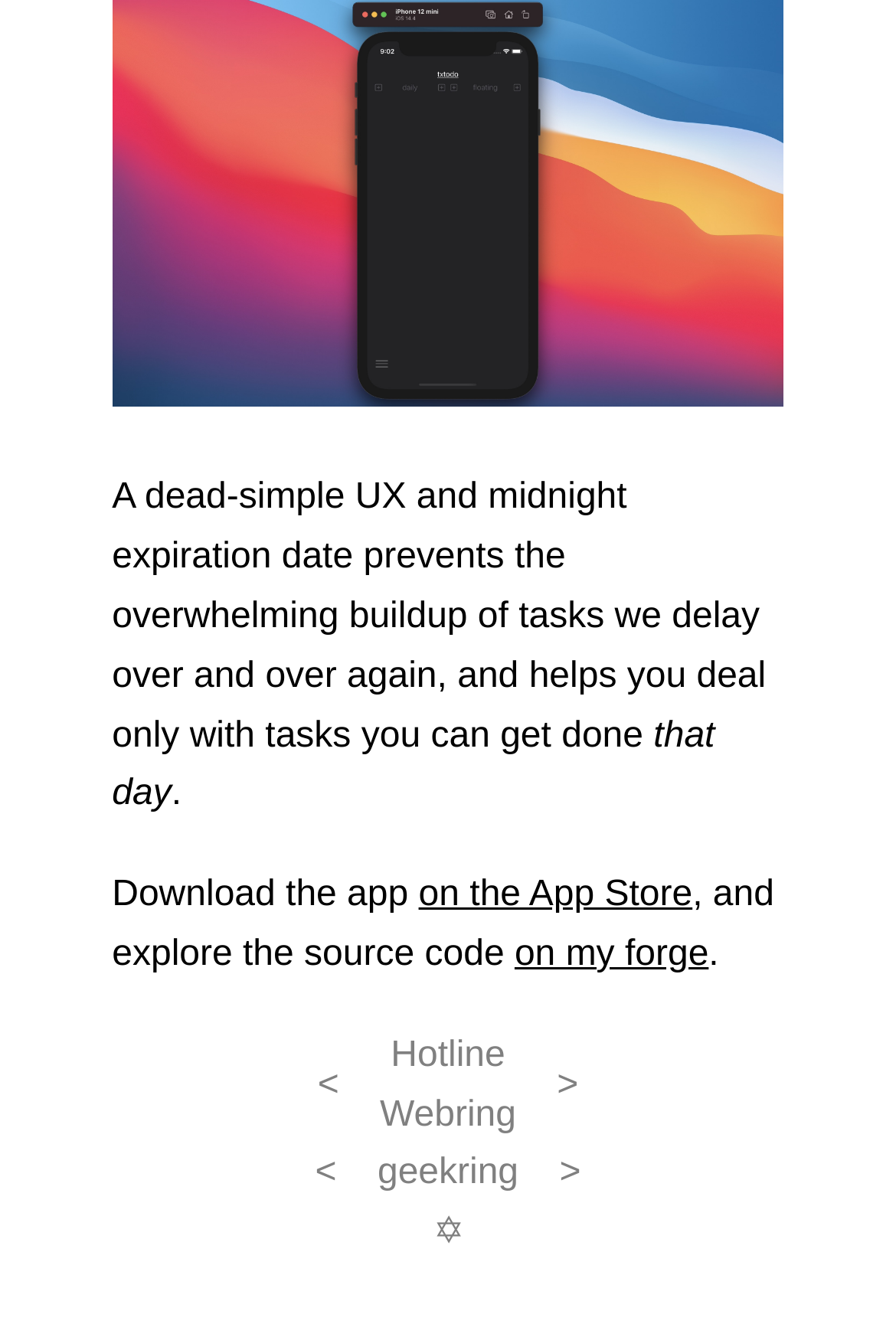Please provide a one-word or short phrase answer to the question:
What is the name of the webring?

Hotline Webring